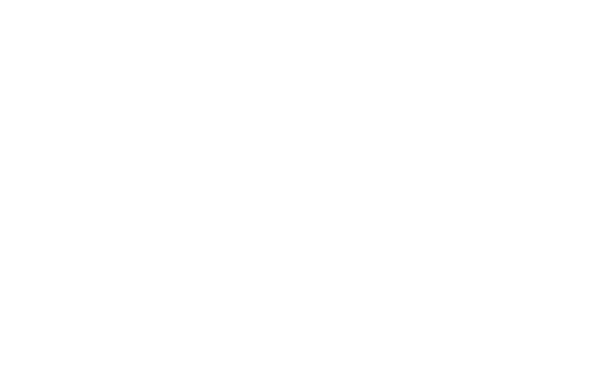Explain in detail what you see in the image.

The image features a professional representation for a legal service, titled "Boston Personal Injury Lawyers." This visual element is likely designed to convey trust and expertise in the field of personal injury law. Accompanied by a clean and modern aesthetic, the image serves as a focal point on a webpage aimed at individuals seeking legal representation in Boston. The branding suggests a commitment to helping clients navigate personal injury claims, emphasizing the firm's dedication to client care and effective legal solutions.